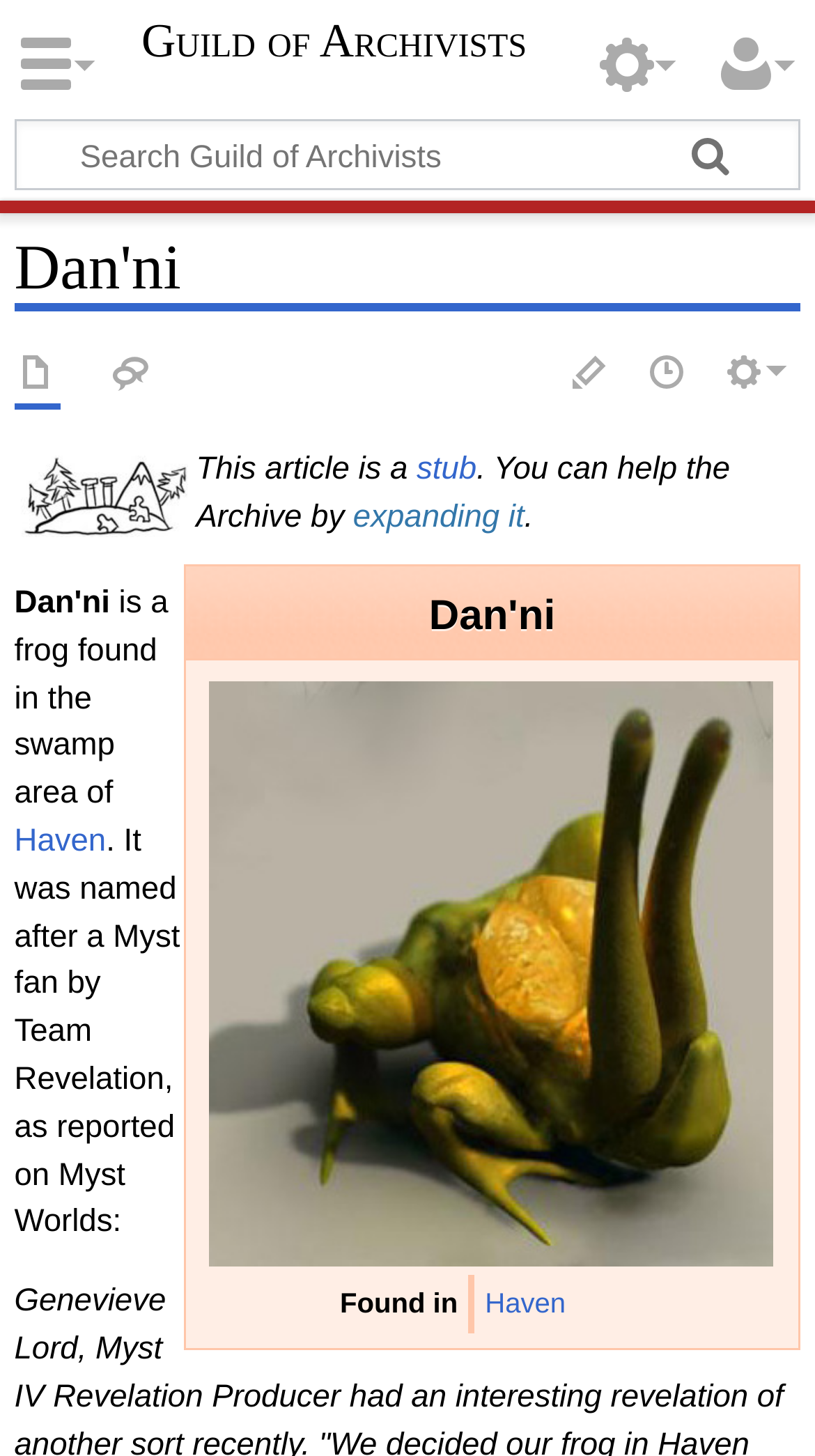Please identify the bounding box coordinates of the clickable element to fulfill the following instruction: "Search Guild of Archivists". The coordinates should be four float numbers between 0 and 1, i.e., [left, top, right, bottom].

[0.02, 0.083, 0.98, 0.129]